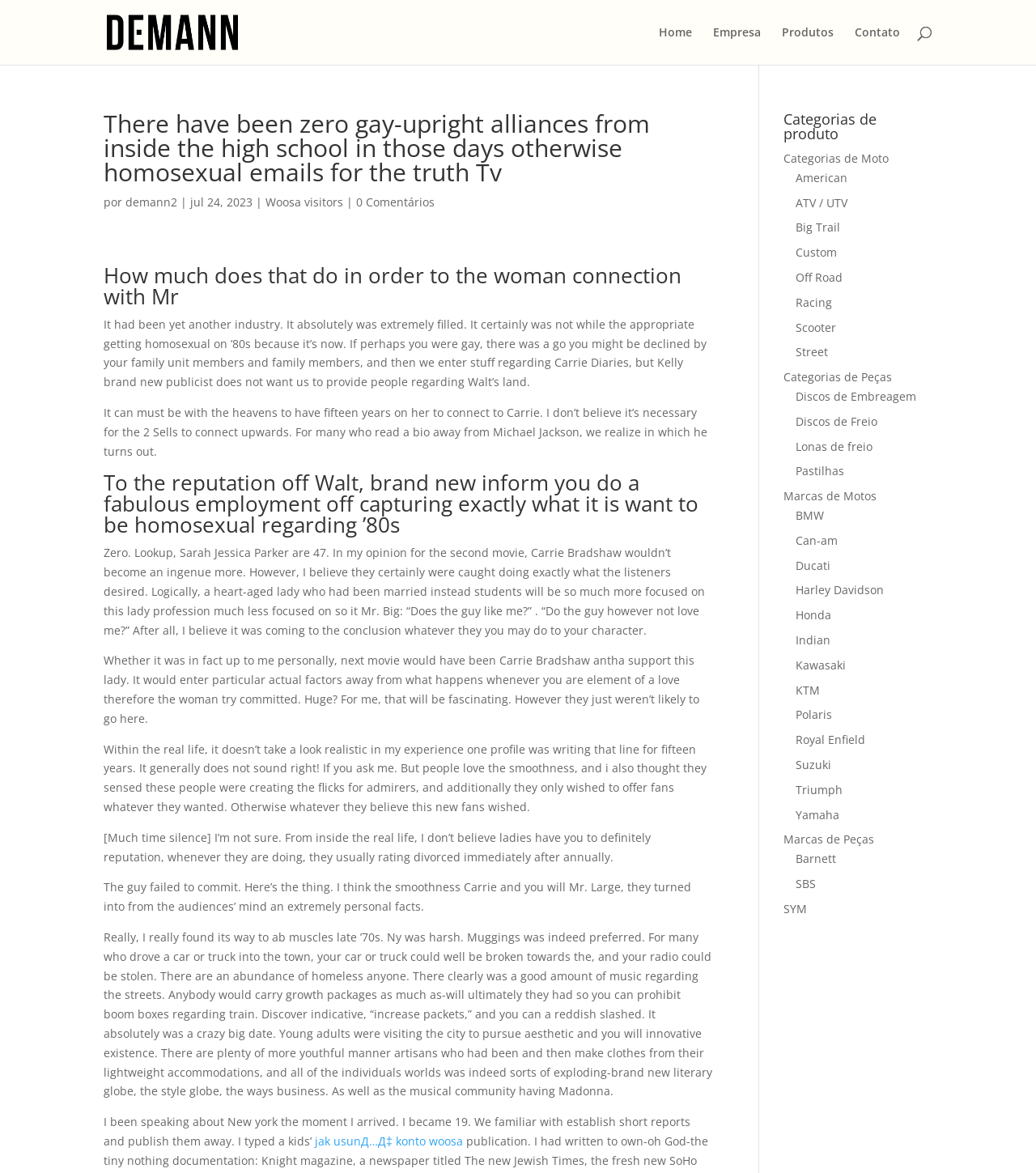Can you specify the bounding box coordinates of the area that needs to be clicked to fulfill the following instruction: "View 'Categorias de Moto'"?

[0.756, 0.128, 0.858, 0.141]